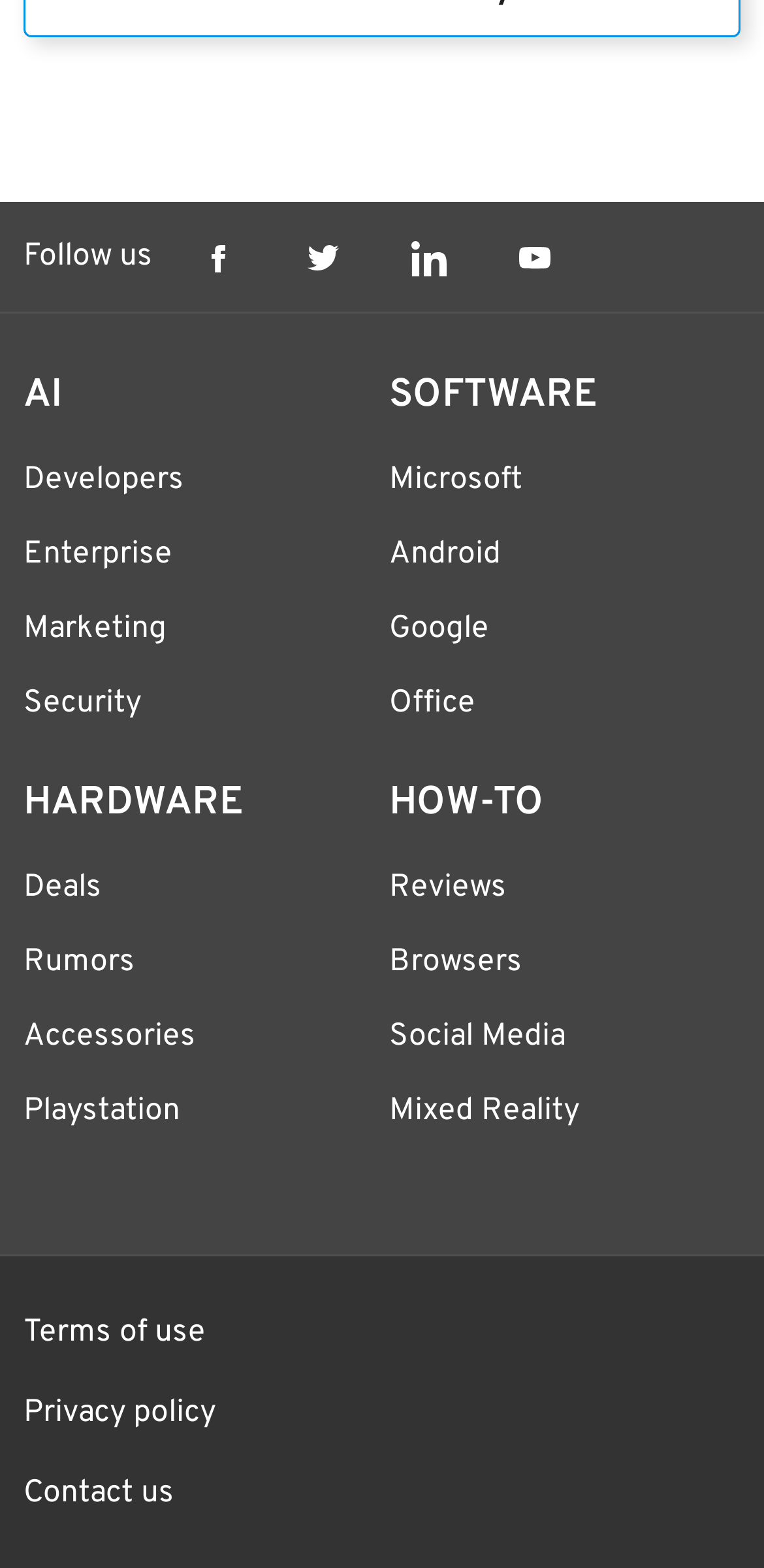What is the name of the logo in the bottom right corner?
From the details in the image, provide a complete and detailed answer to the question.

The name of the logo in the bottom right corner is Reflector Media Logo, which is indicated by the link 'Reflector Media Logo' with bounding box coordinates [0.547, 0.882, 0.969, 0.92] and OCR text 'Reflector Media Logo', and the image 'Reflector Media Logo' with bounding box coordinates [0.547, 0.882, 0.932, 0.913].